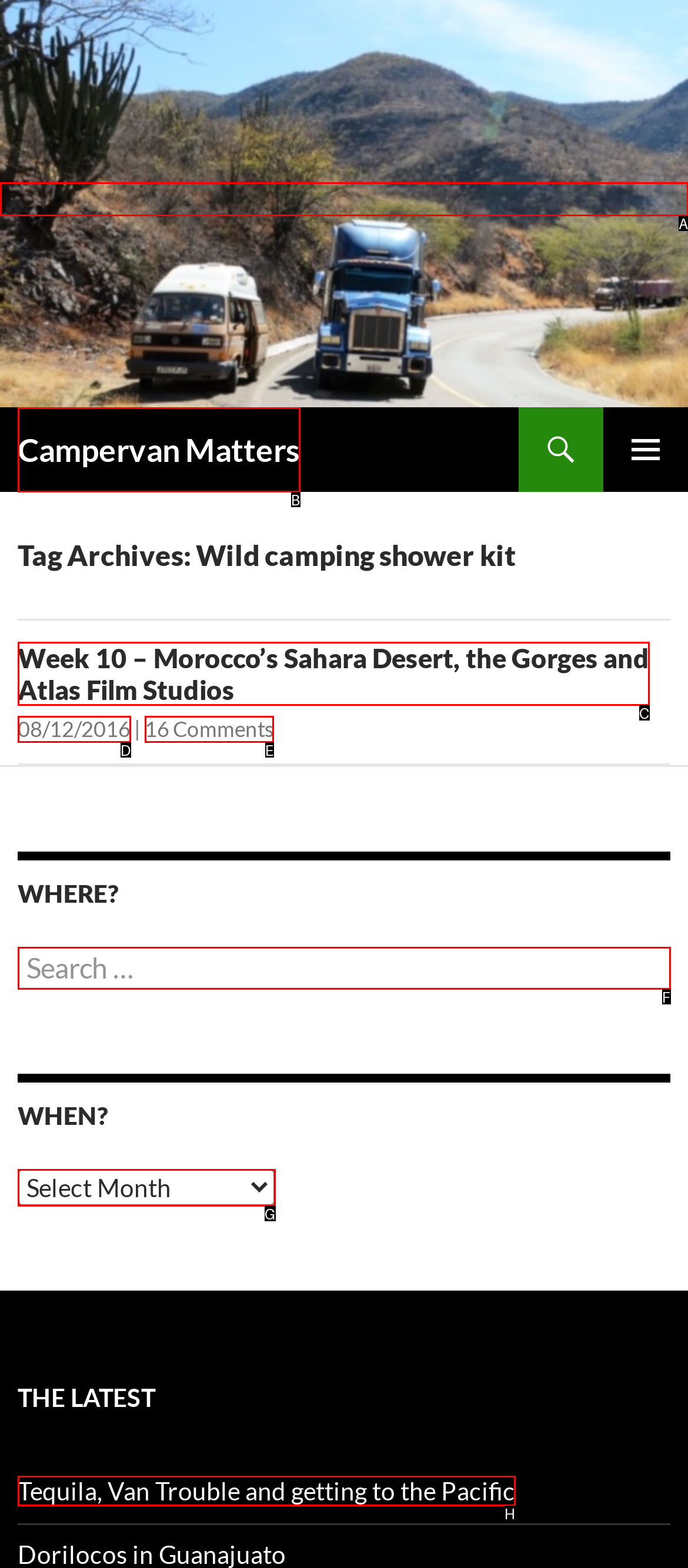Pick the HTML element that corresponds to the description: 08/12/2016
Answer with the letter of the correct option from the given choices directly.

D